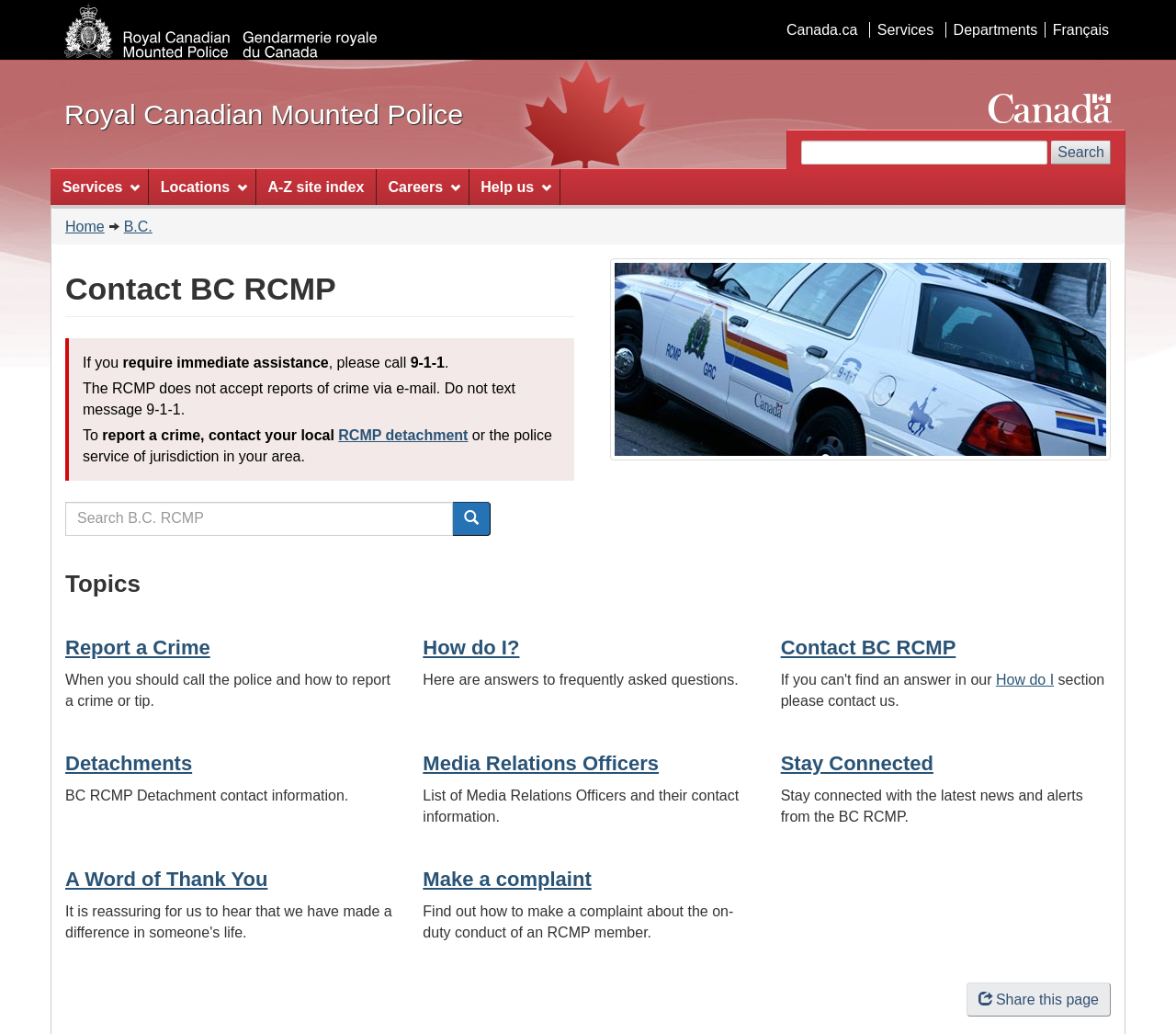Analyze the image and deliver a detailed answer to the question: What is the language of the webpage?

The language of the webpage is English, as indicated by the language selection option at the top of the webpage, which only provides a link to 'Français'.